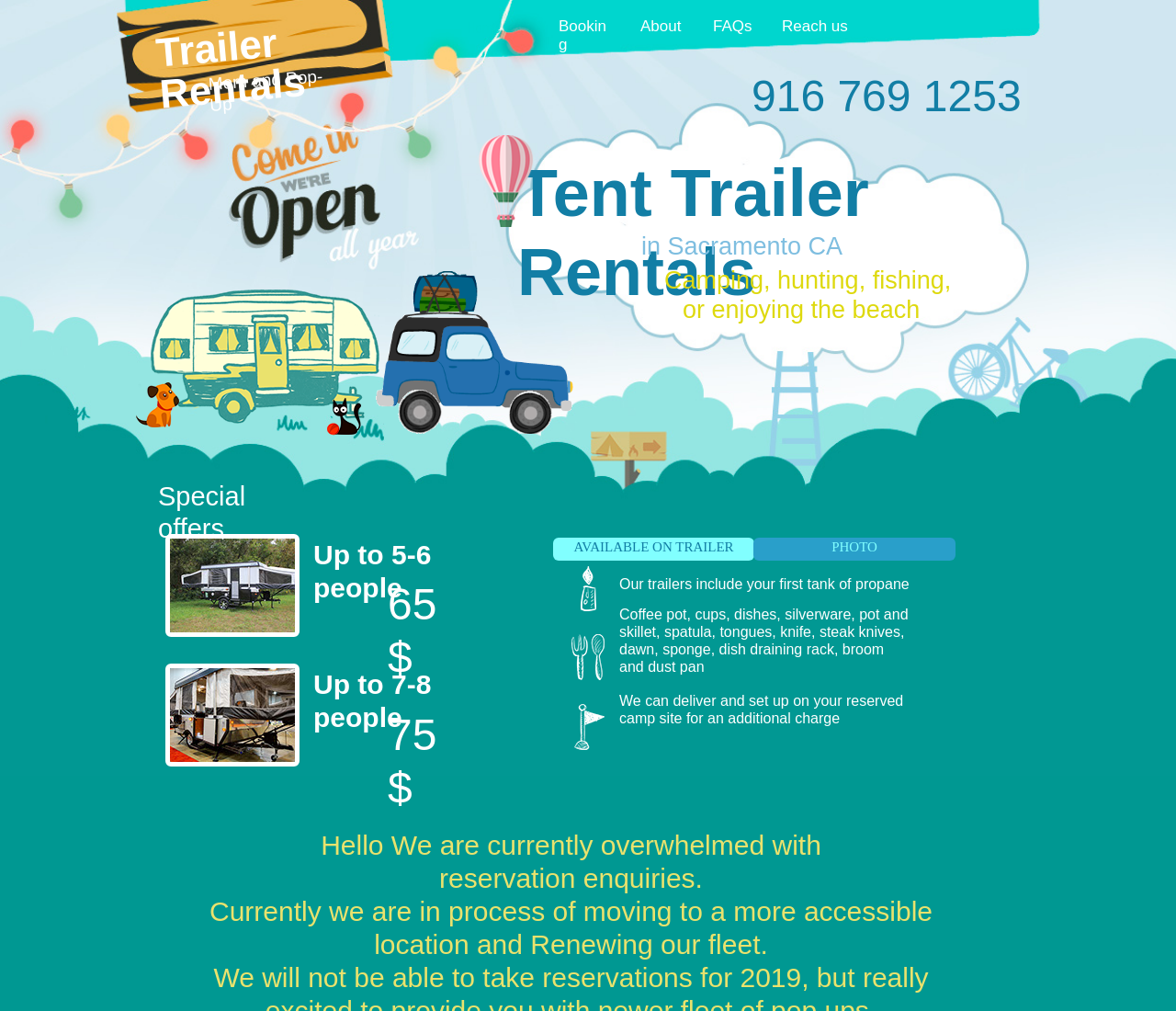Using the details in the image, give a detailed response to the question below:
How much does it cost to rent a trailer for 7-8 people?

The webpage lists '75$' as the price for renting a trailer that can accommodate up to 7-8 people.